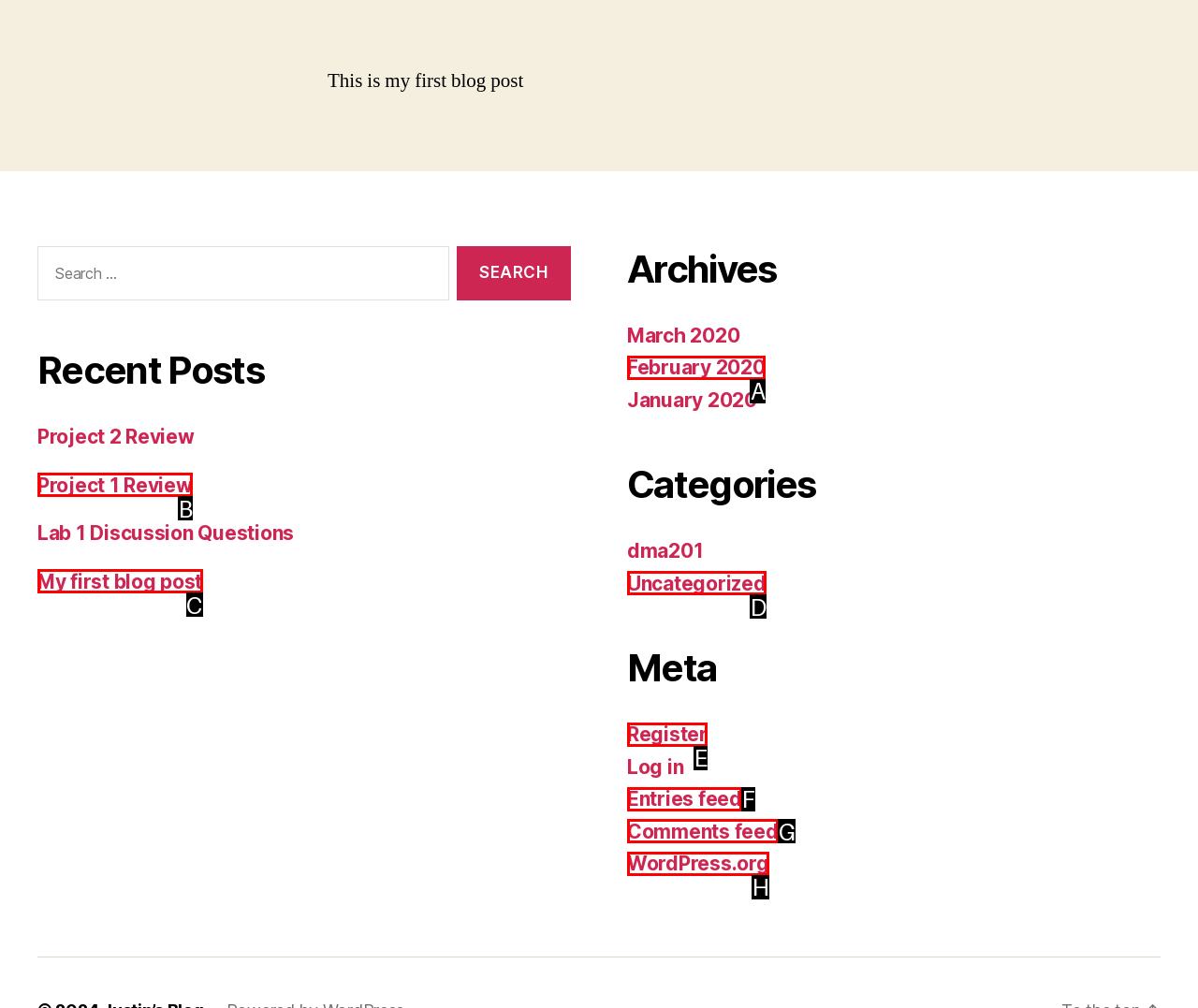Choose the letter of the UI element that aligns with the following description: Project 1 Review
State your answer as the letter from the listed options.

B